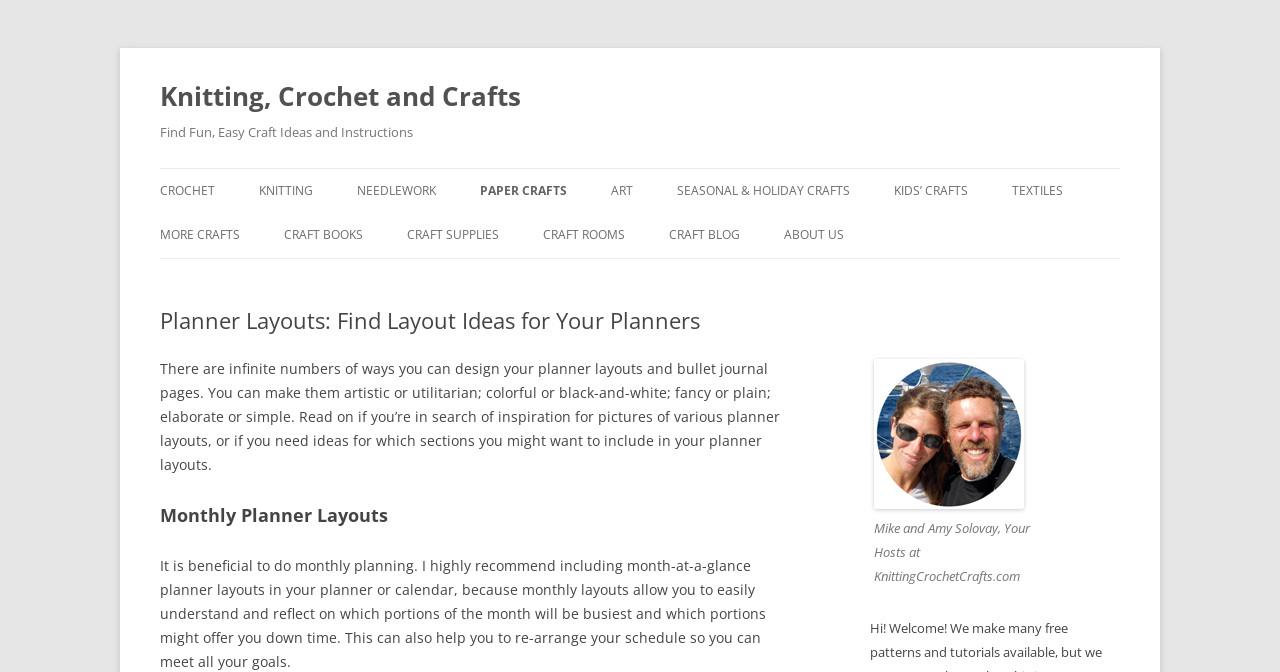Identify the bounding box coordinates necessary to click and complete the given instruction: "Browse 'PLANNER LAYOUT IDEAS'".

[0.531, 0.317, 0.688, 0.378]